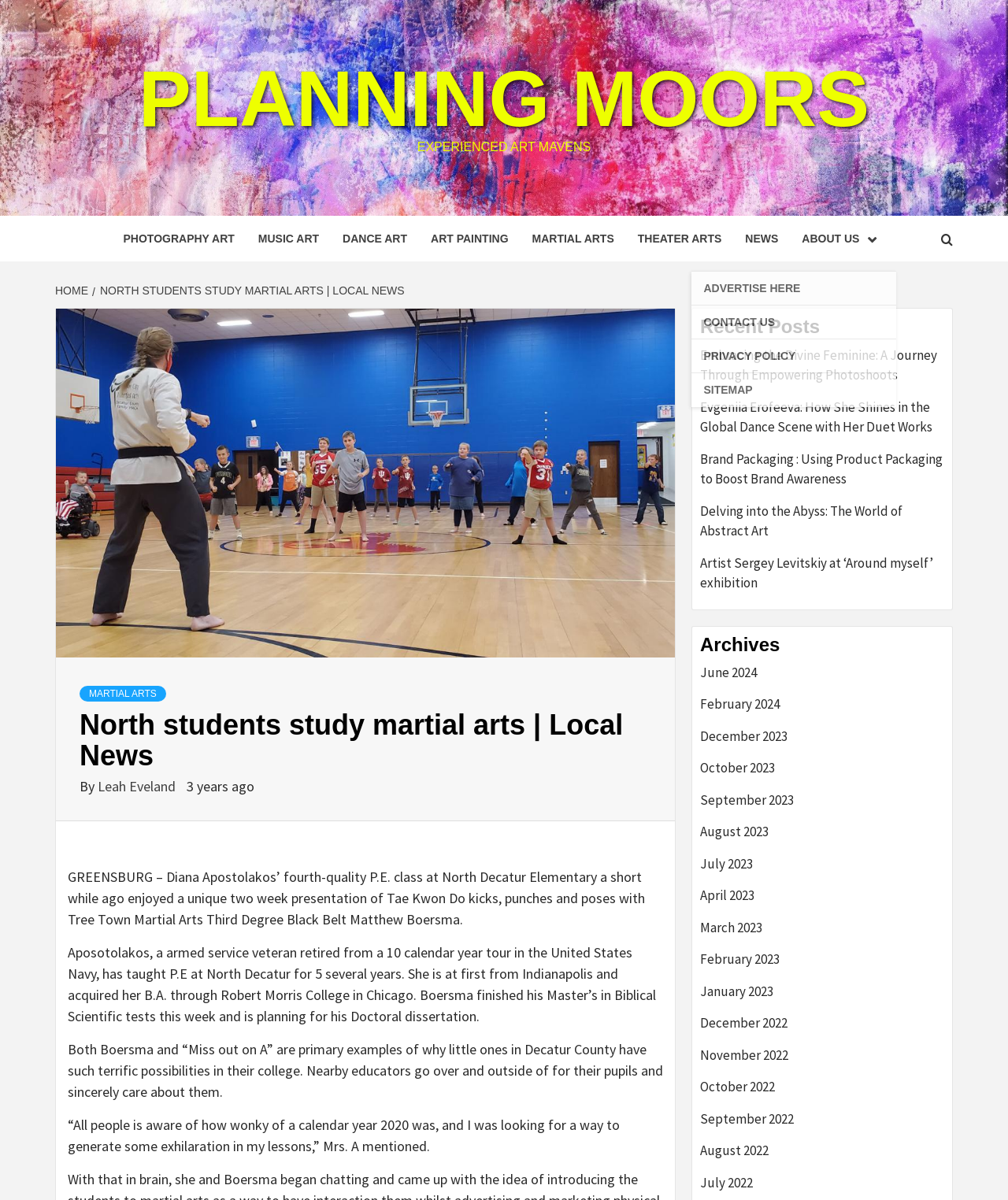Analyze and describe the webpage in a detailed narrative.

This webpage appears to be a news article about a local martial arts event. At the top of the page, there is a navigation bar with links to "HOME", "NEWS", and other categories. Below the navigation bar, there is a header section with a title "North students study martial arts | Local News" and an image related to the article.

The main content of the article is divided into several sections. The first section describes a martial arts presentation given by Tree Town Martial Arts Third Degree Black Belt Matthew Boersma to Diana Apostolakos' fourth-grade P.E. class at North Decatur Elementary. The text explains that Apostolakos, a retired Navy veteran, has been teaching P.E. at North Decatur for five years.

The next section highlights the importance of local educators like Boersma and Apostolakos, who go above and beyond for their students. The article then quotes Apostolakos, who explains that she was looking for a way to generate excitement in her lessons after a difficult year in 2020.

On the right side of the page, there are several links to recent posts, including articles about empowering photoshoots, dance scenes, brand packaging, abstract art, and an exhibition by artist Sergey Levitskiy. Below these links, there is an archives section with links to articles from previous months, dating back to 2022.

At the top of the page, there is a row of links to various categories, including "PLANNING MOORS", "PHOTOGRAPHY ART", "MUSIC ART", "DANCE ART", "ART PAINTING", "MARTIAL ARTS", "THEATER ARTS", and "NEWS". There is also a link to "ABOUT US" with an icon.